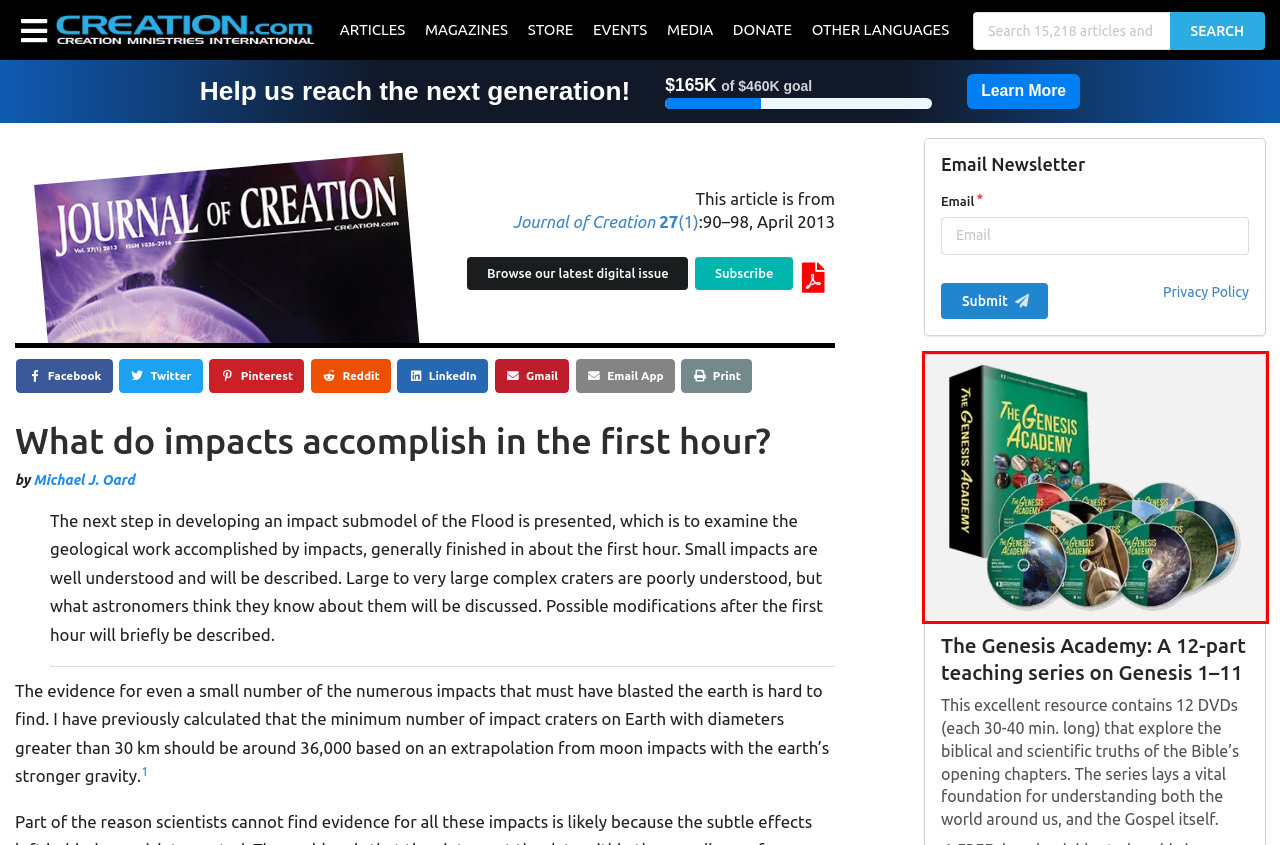With the provided webpage screenshot containing a red bounding box around a UI element, determine which description best matches the new webpage that appears after clicking the selected element. The choices are:
A. Donate to CMI’s Social Media Video Project
B. Journal of Creation - 2024 Volume 38 Issue 1
C. Alien Intrusion: Unmasking a Deception - Home
D. Topics
E. Privacy
F. Biblical Genetics | Dr. Robert Carter
G. Study Guide Main List
H. Sorry, this product is not available.

H